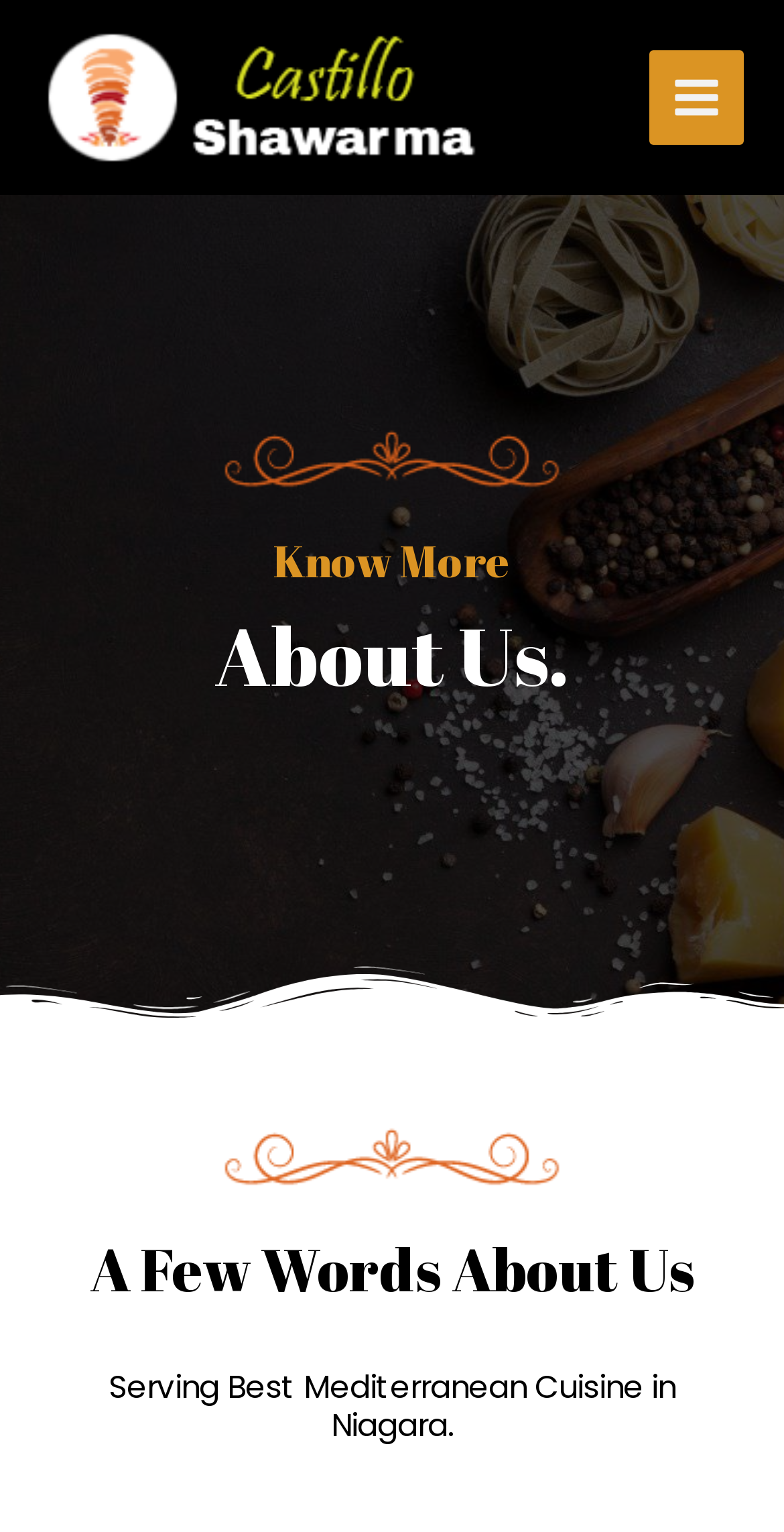Carefully examine the image and provide an in-depth answer to the question: What is the purpose of the 'Main Menu' button?

The 'Main Menu' button is likely used to navigate to the main menu of the restaurant's website, allowing users to access different sections of the website, such as the menu, contact information, and more.